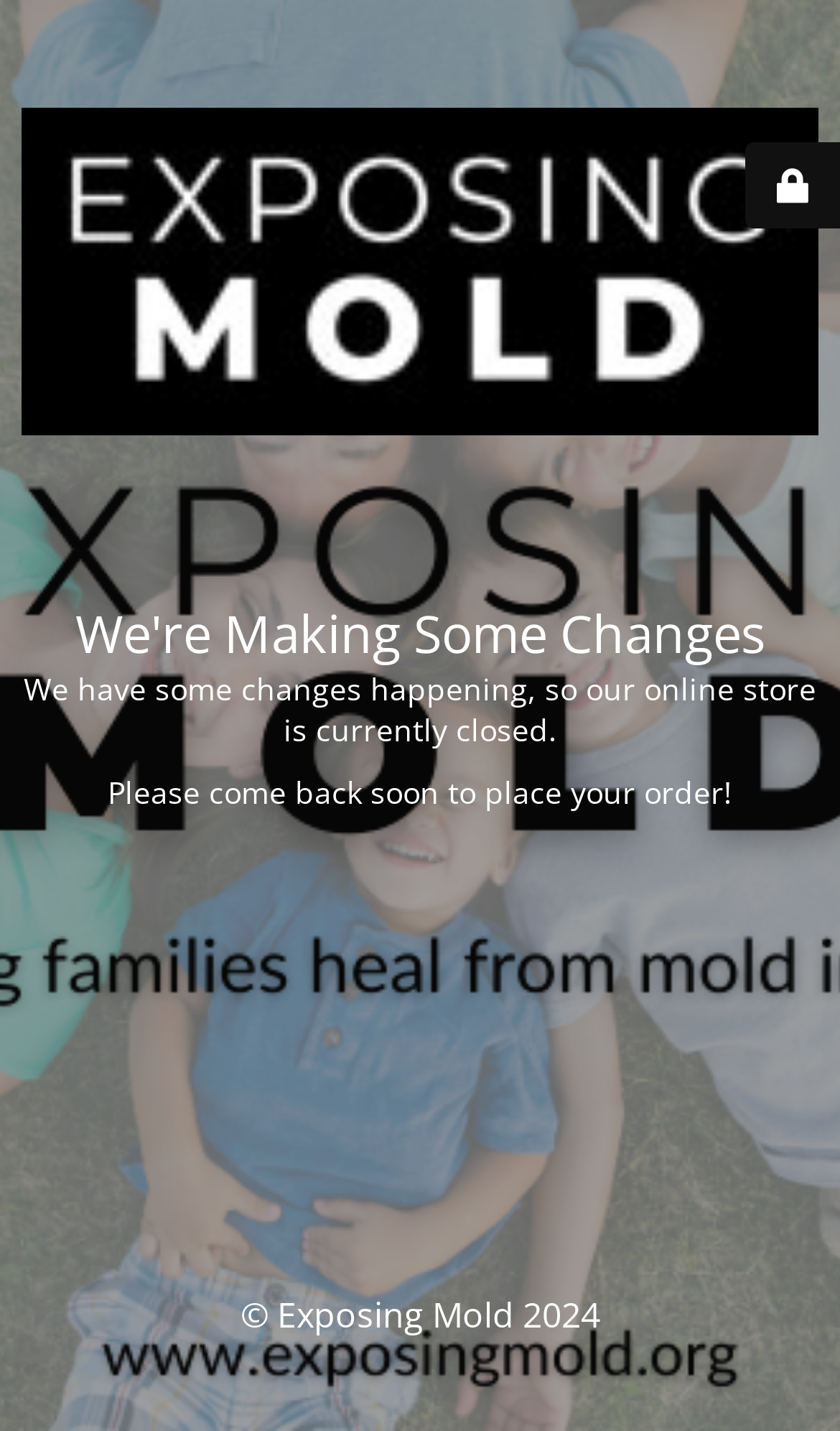Answer this question in one word or a short phrase: What is the background image of the webpage?

Full screen